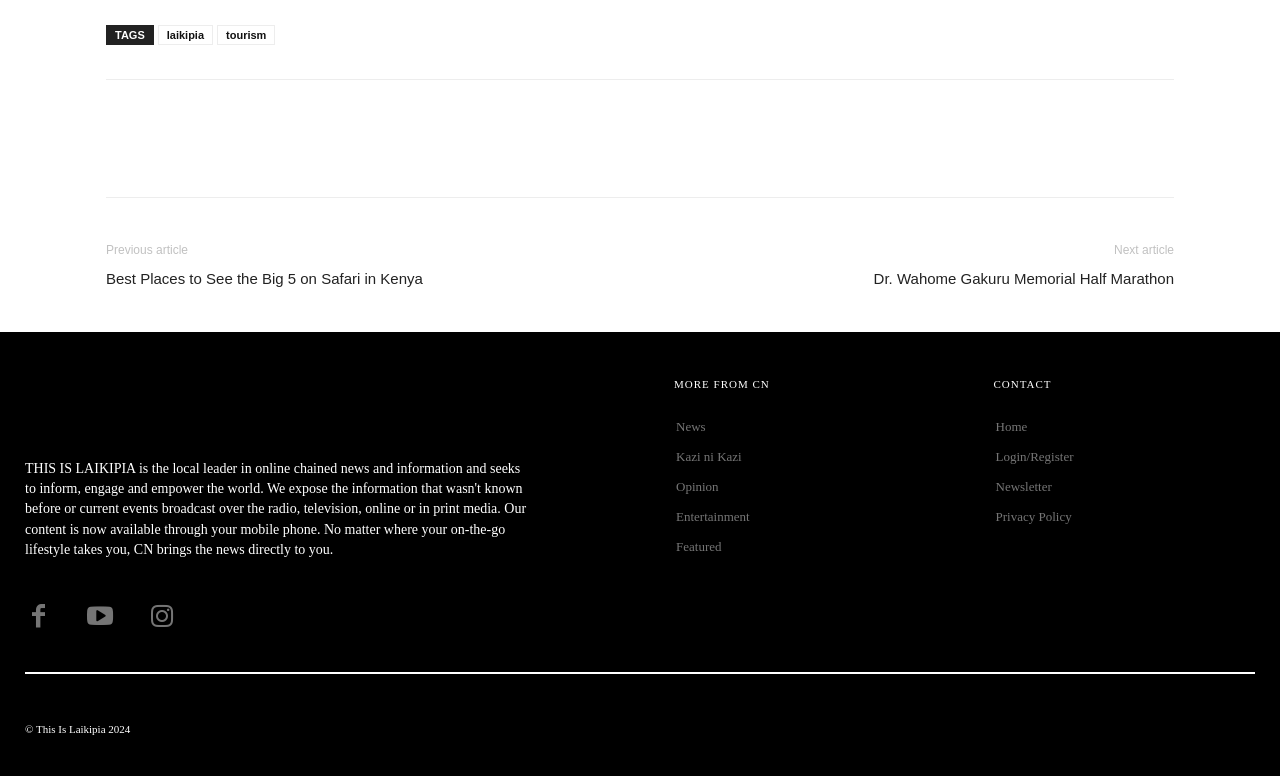Locate the bounding box coordinates of the area to click to fulfill this instruction: "Go to the 'News' section". The bounding box should be presented as four float numbers between 0 and 1, in the order [left, top, right, bottom].

[0.528, 0.531, 0.731, 0.569]